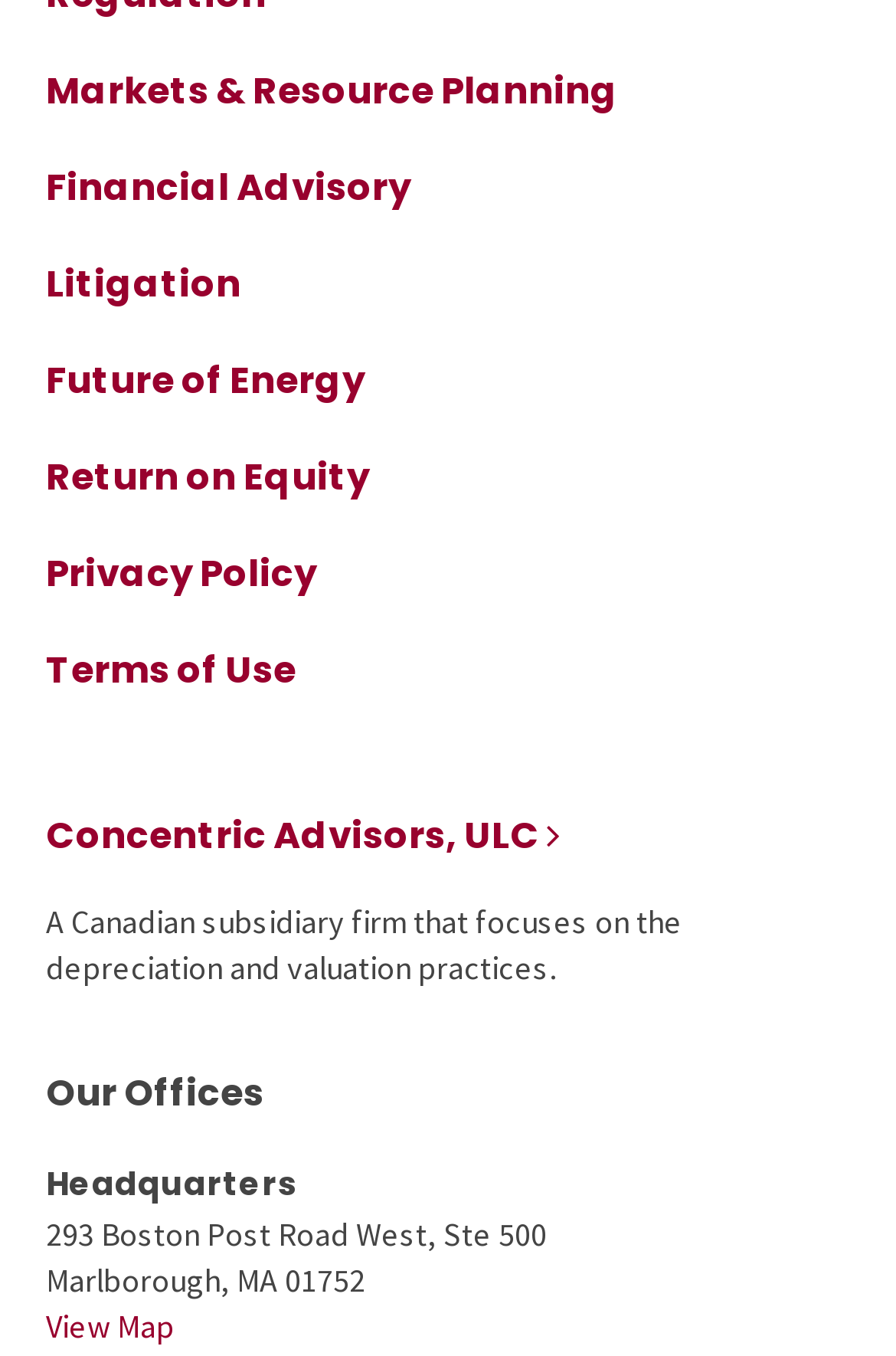Provide the bounding box coordinates for the UI element described in this sentence: "Concentric Advisors, ULC". The coordinates should be four float values between 0 and 1, i.e., [left, top, right, bottom].

[0.051, 0.597, 0.626, 0.636]